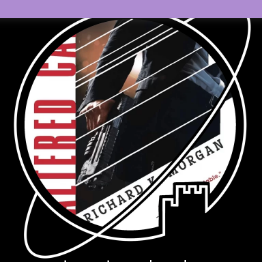Generate an elaborate caption for the image.

The image features the cover of "Altered Carbon," a science fiction novel by Richard K. Morgan. The cover showcases a striking design that highlights a futuristic theme, with a prominent image of a character holding a weapon. The title "ALTERED CARBON" is displayed boldly across the top in a stylized font, capturing the essence of the book's high-stakes narrative. Below the title, Richard K. Morgan's name is featured, ensuring recognition of the author. The background includes a dynamic graphic element, hinting at the book's exploration of technology and identity in a dystopian setting. Overall, this visual encapsulates the gripping storyline and themes of the novel, inviting readers into its complex world.